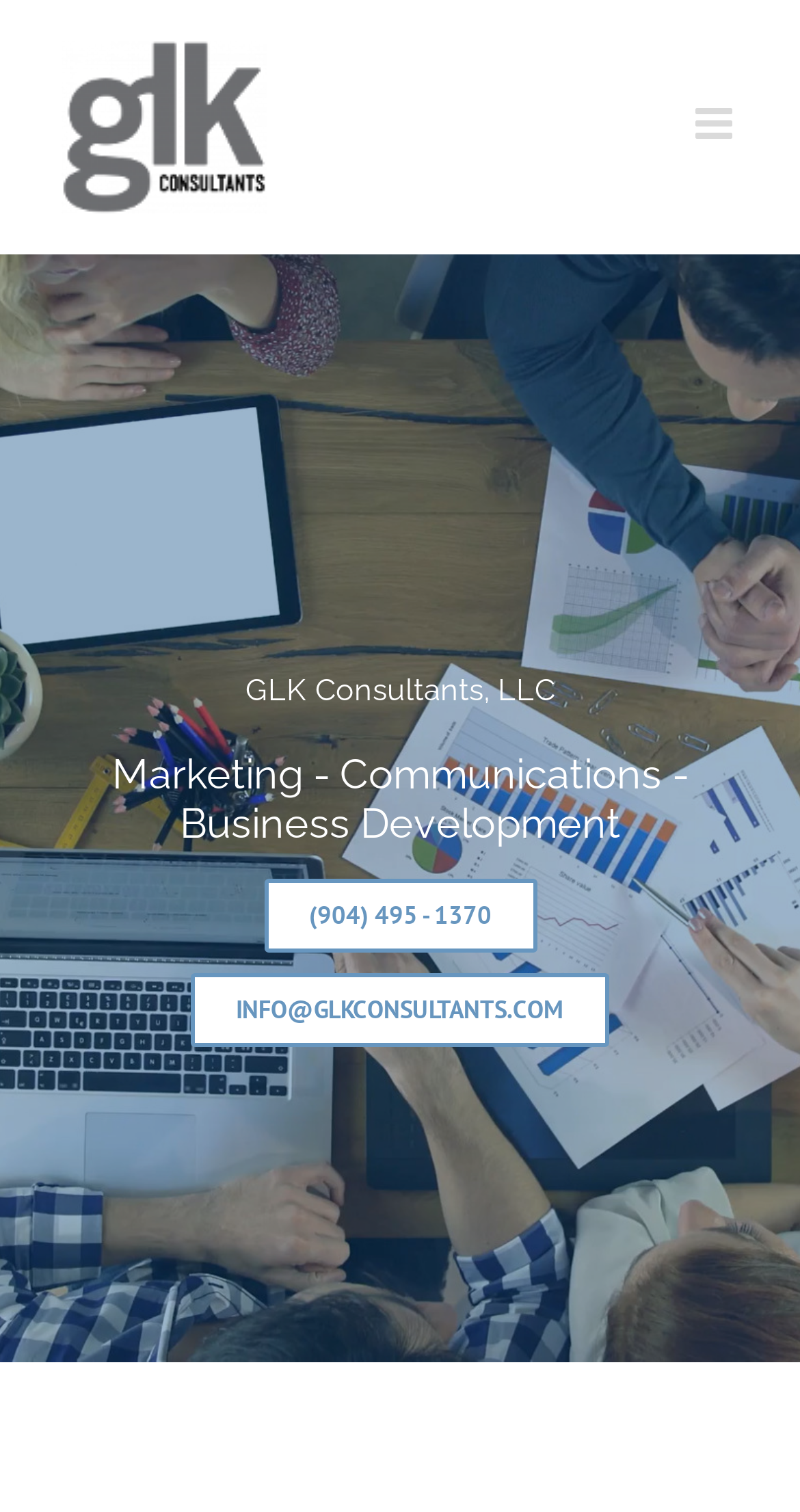Please provide the bounding box coordinates for the UI element as described: "alt="GLK Consultants, LLC Logo"". The coordinates must be four floats between 0 and 1, represented as [left, top, right, bottom].

[0.077, 0.027, 0.333, 0.141]